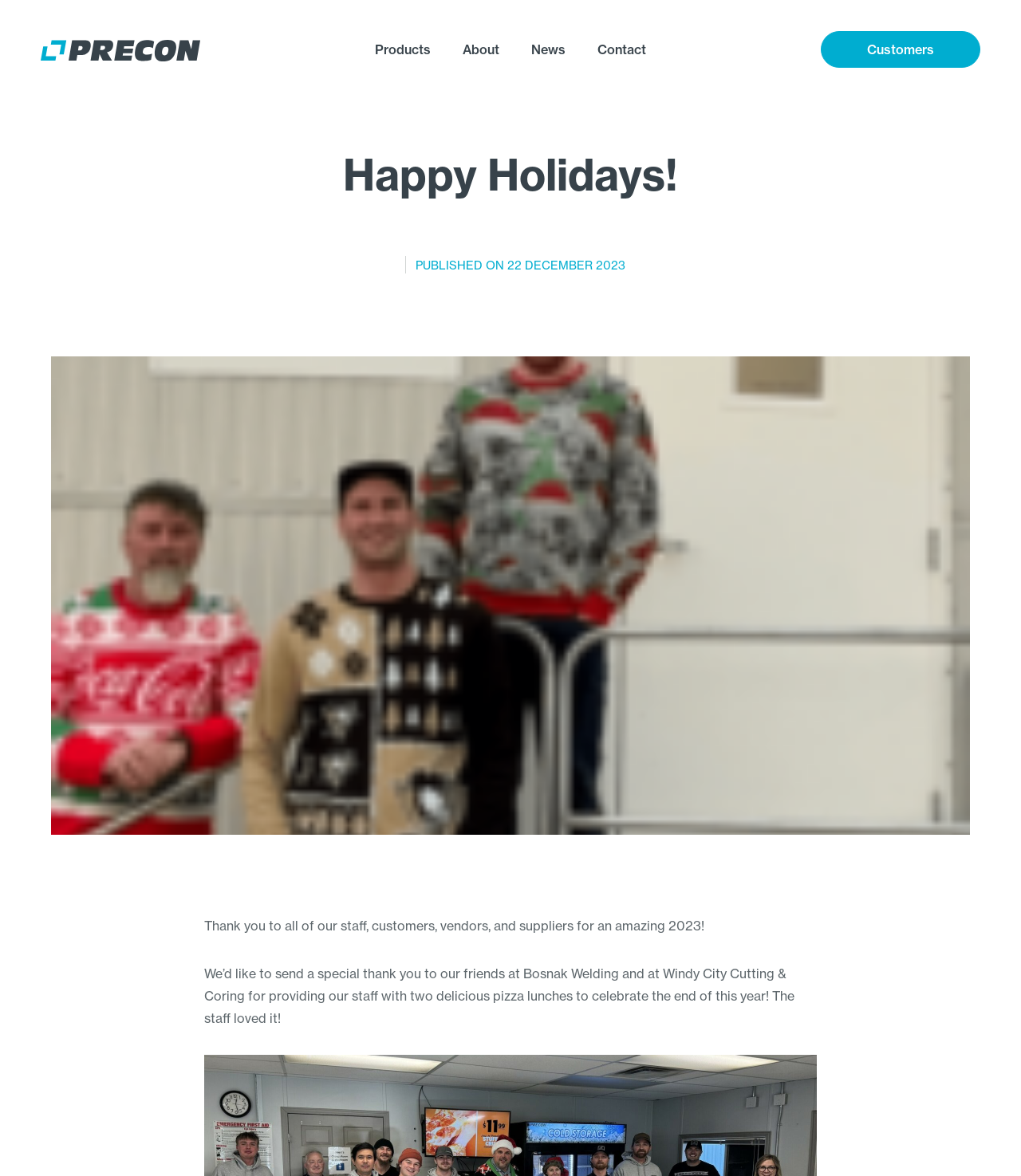Give a short answer to this question using one word or a phrase:
What is the occasion being celebrated?

Happy Holidays